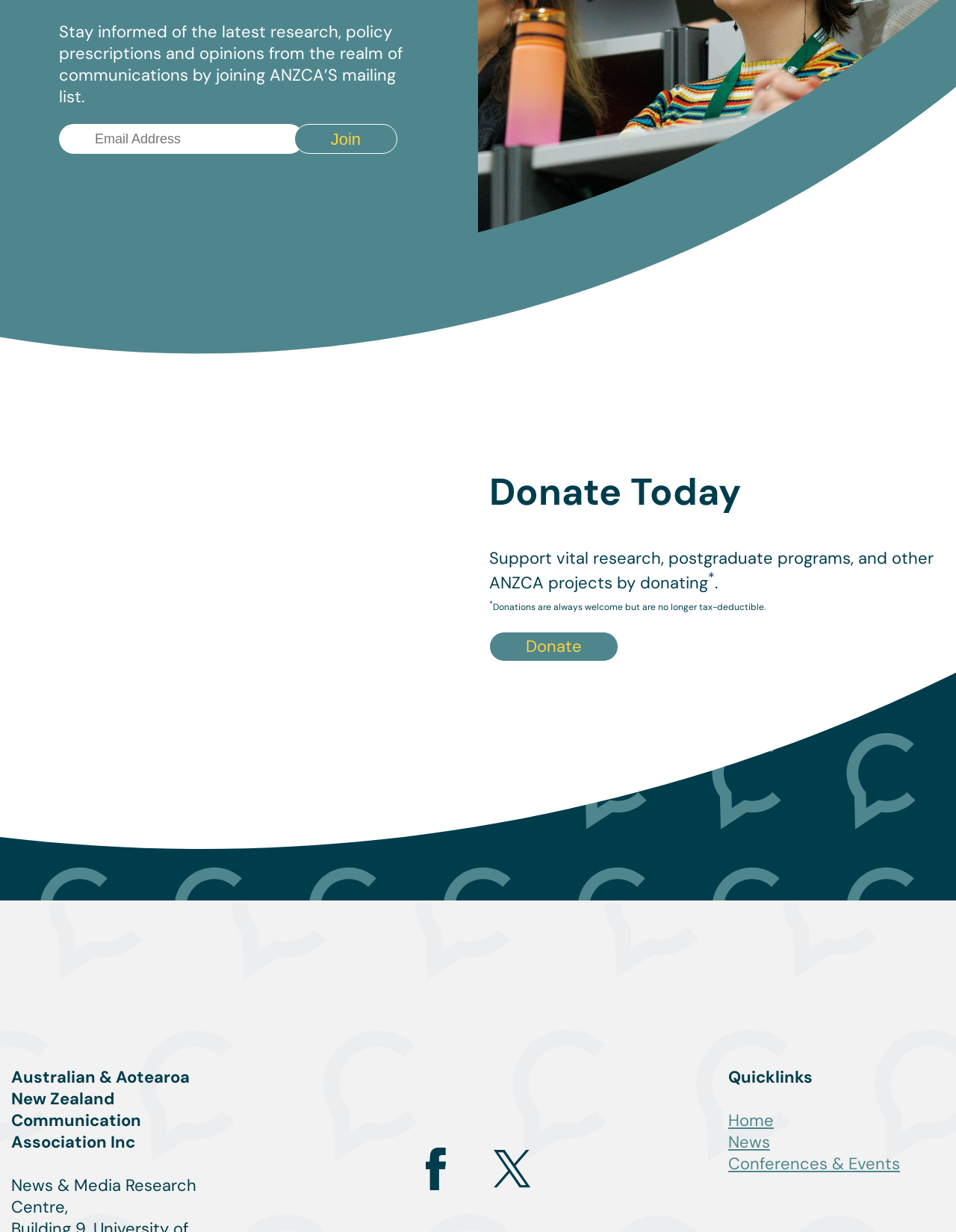What is the name of the organization? Observe the screenshot and provide a one-word or short phrase answer.

Australian & Aotearoa New Zealand Communication Association Inc